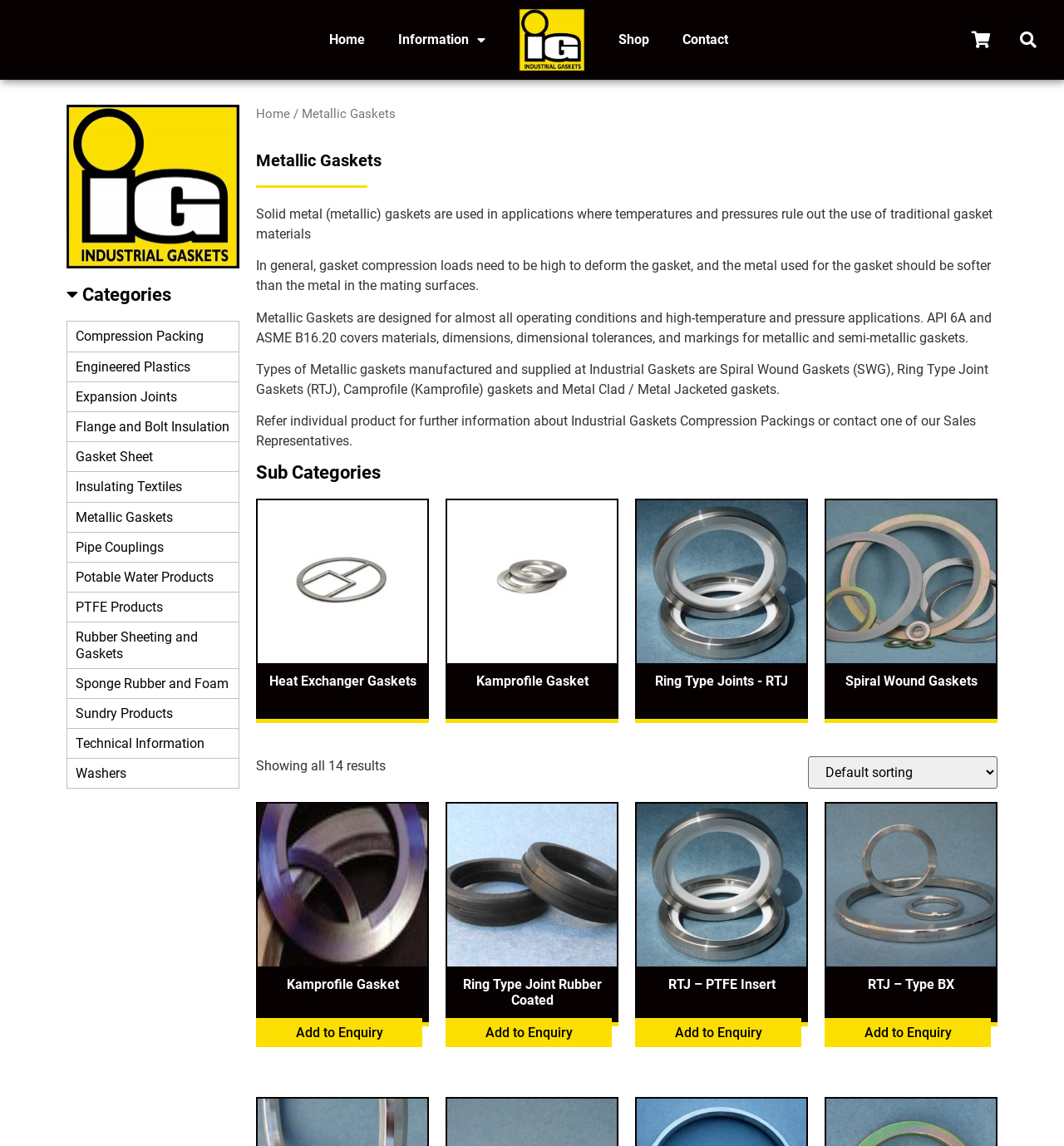Produce an elaborate caption capturing the essence of the webpage.

The webpage is about Metallic Gaskets, a type of industrial gasket, and is part of the Industrial Gaskets website. At the top, there is a navigation bar with links to "Home", "Information", "Shop", and "Contact". On the top right, there is a search bar with a "Search" button. 

Below the navigation bar, there is a logo of Industrial Gaskets on the left and a categories section on the right, listing various product categories such as Compression Packing, Engineered Plastics, and Metallic Gaskets. 

The main content of the page is divided into sections. The first section has a heading "Metallic Gaskets" and provides a brief introduction to metallic gaskets, their uses, and characteristics. 

The next section is titled "Sub Categories" and displays four product categories related to metallic gaskets: Heat Exchanger Gaskets, Kamprofile Gasket, Ring Type Joints - RTJ, and Spiral Wound Gaskets. Each category has an image and a heading. 

Below the subcategories section, there is a list of 14 products, each with an image, a heading, and an "Add to Enquiry" button. The products include Kamprofile Gasket, Ring Type Joint Rubber Coated, RTJ – PTFE Insert, and RTJ – Type BX, among others. 

On the top left, there is a breadcrumb navigation showing the current page's location within the website.